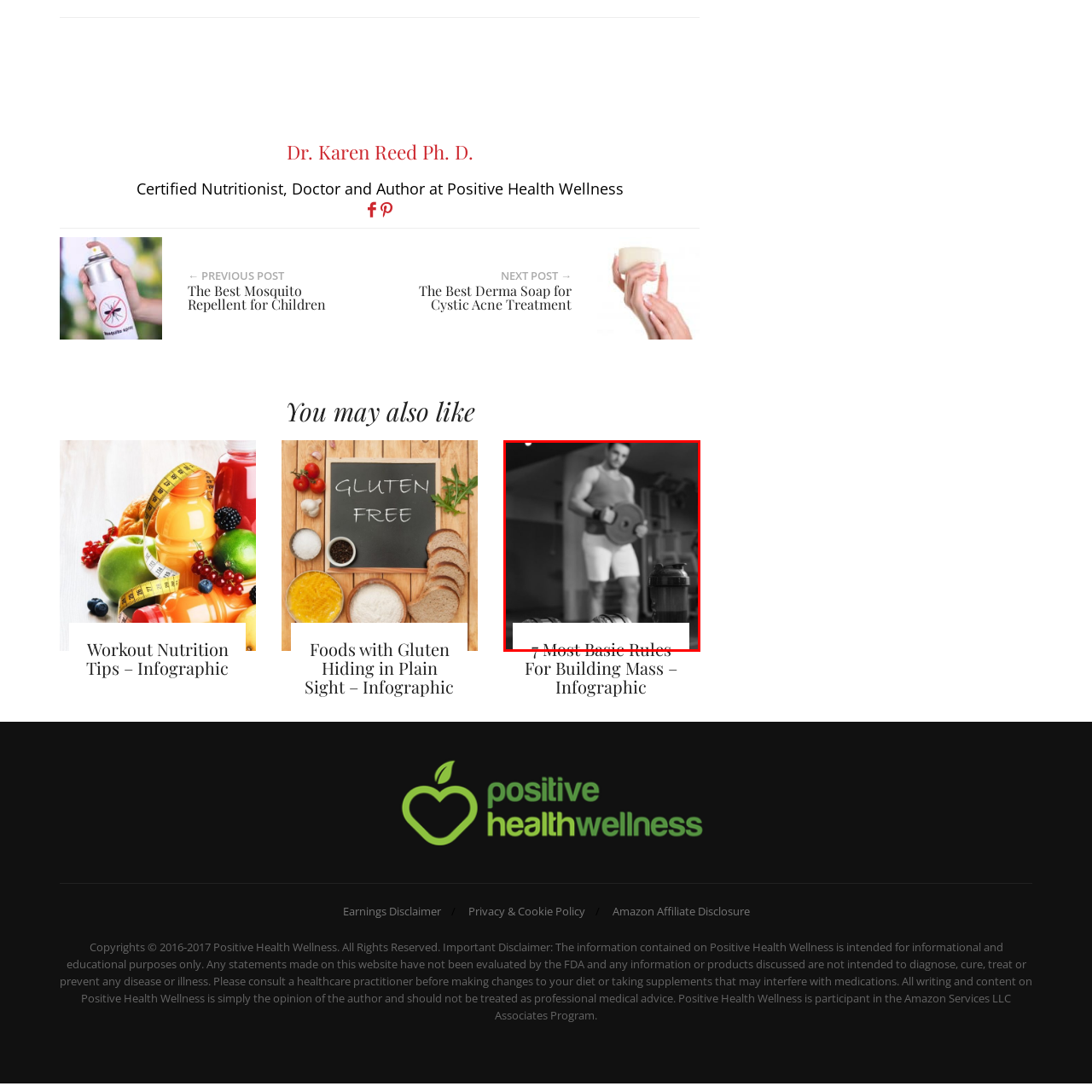Concentrate on the image inside the red border and answer the question in one word or phrase: 
What is the theme of the informational piece?

Strength training and physical fitness